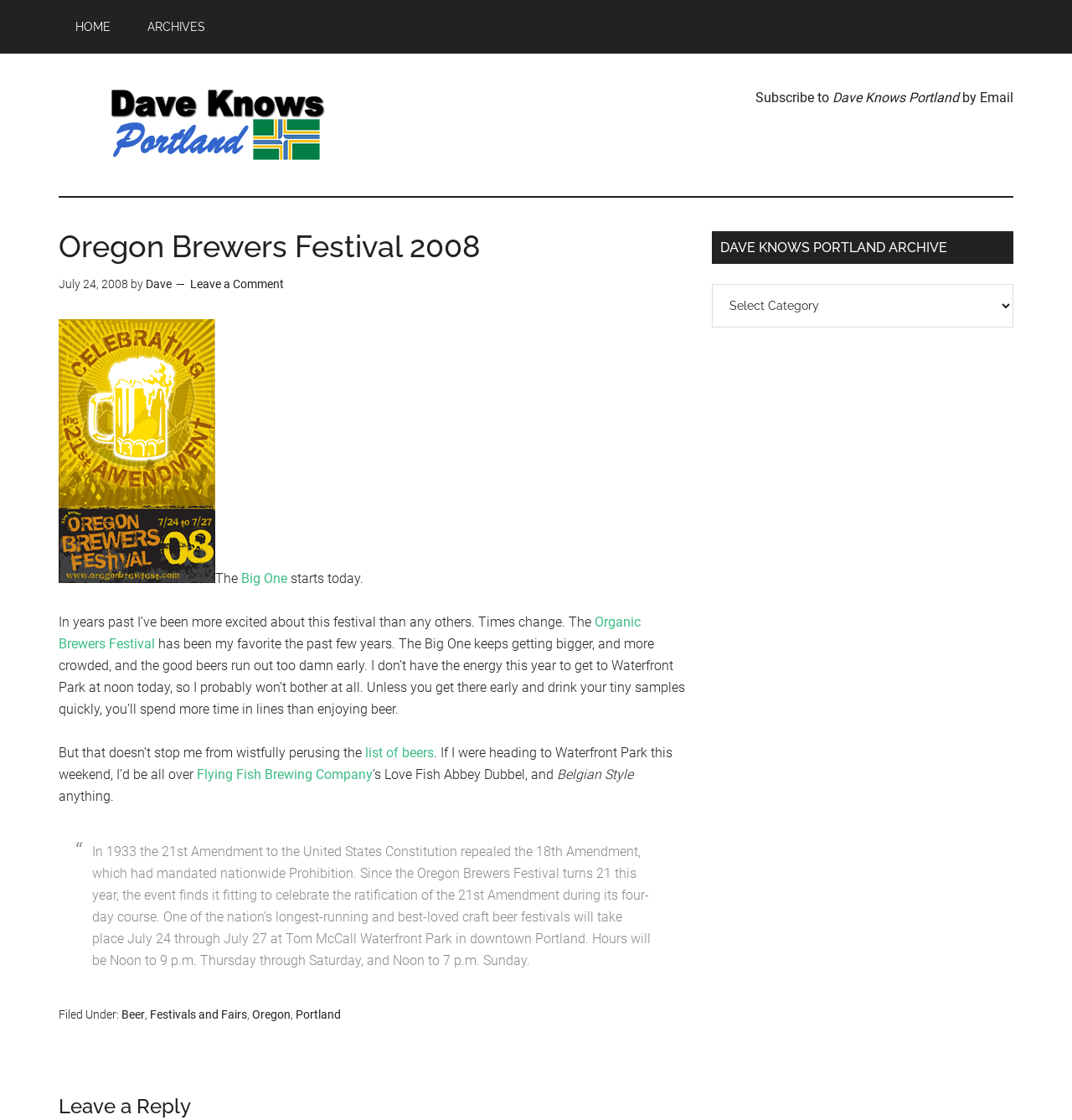Determine the bounding box for the HTML element described here: "Flying Fish Brewing Company". The coordinates should be given as [left, top, right, bottom] with each number being a float between 0 and 1.

[0.184, 0.684, 0.348, 0.698]